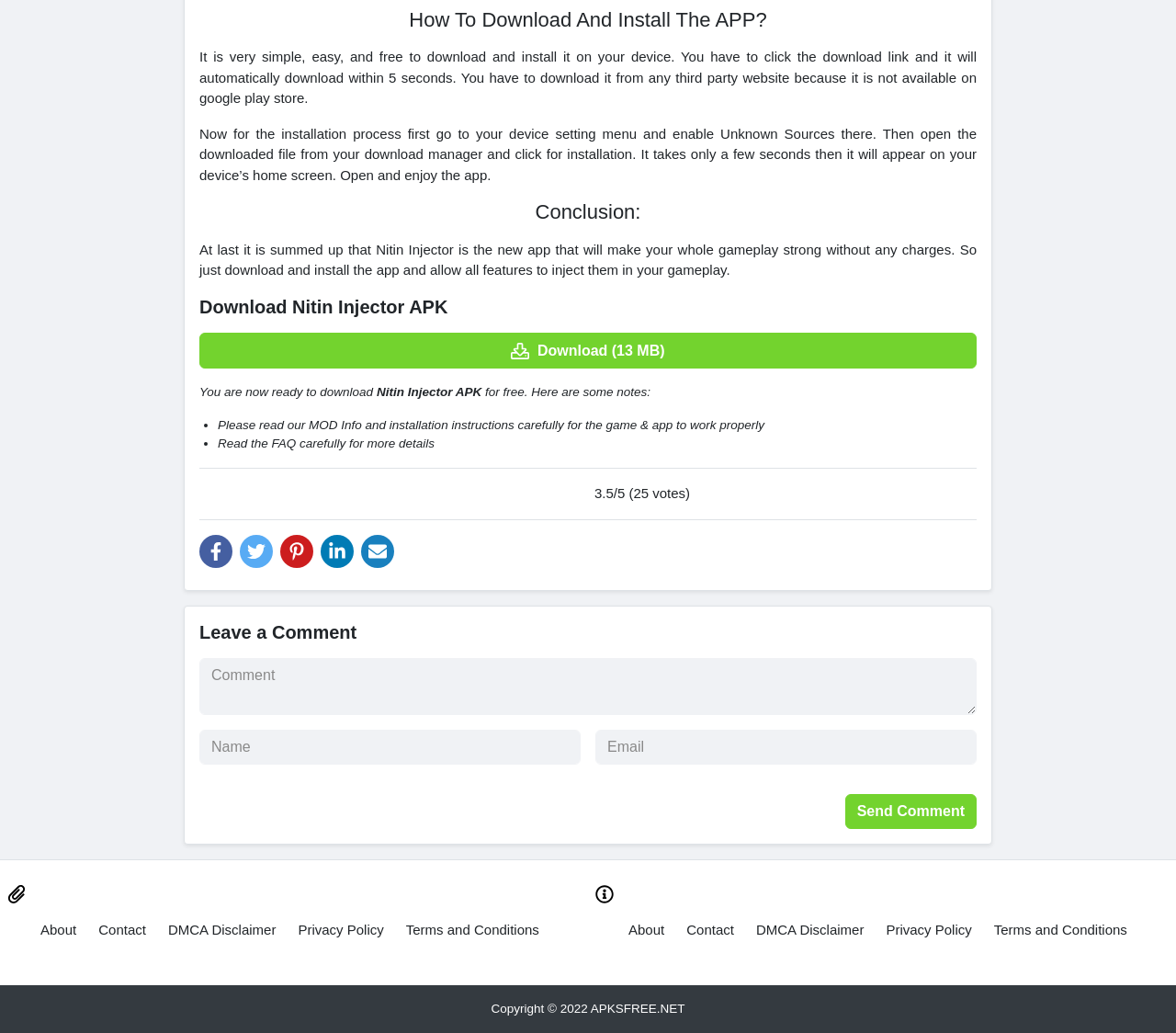Please provide the bounding box coordinates for the element that needs to be clicked to perform the following instruction: "Click the Send Comment button". The coordinates should be given as four float numbers between 0 and 1, i.e., [left, top, right, bottom].

[0.718, 0.768, 0.83, 0.802]